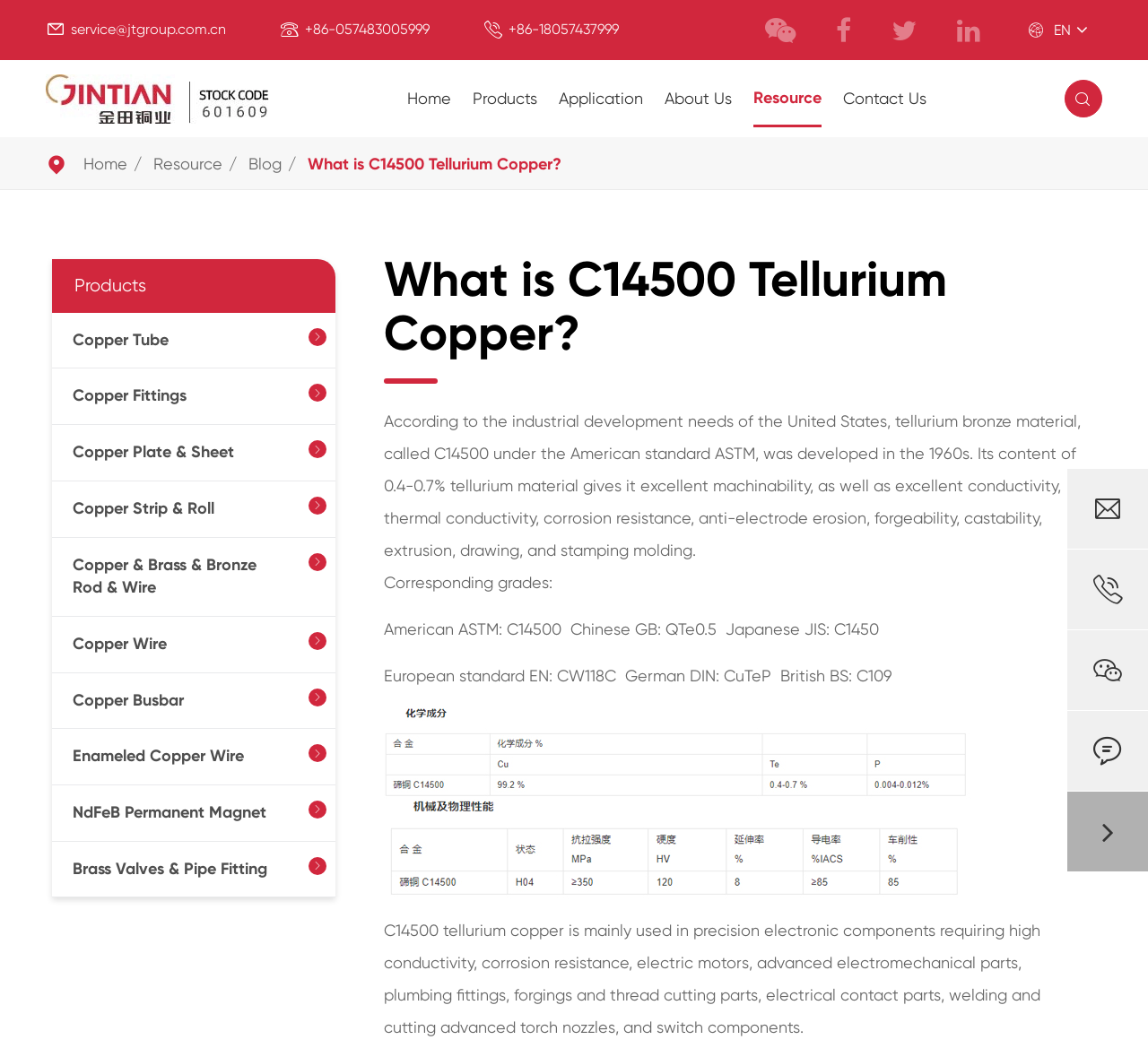Please provide a comprehensive answer to the question based on the screenshot: What is the content of the text below the main heading?

I looked at the text below the main heading 'What is C14500 Tellurium Copper?' and found that it provides a detailed description of this material, including its development history, properties, and applications.